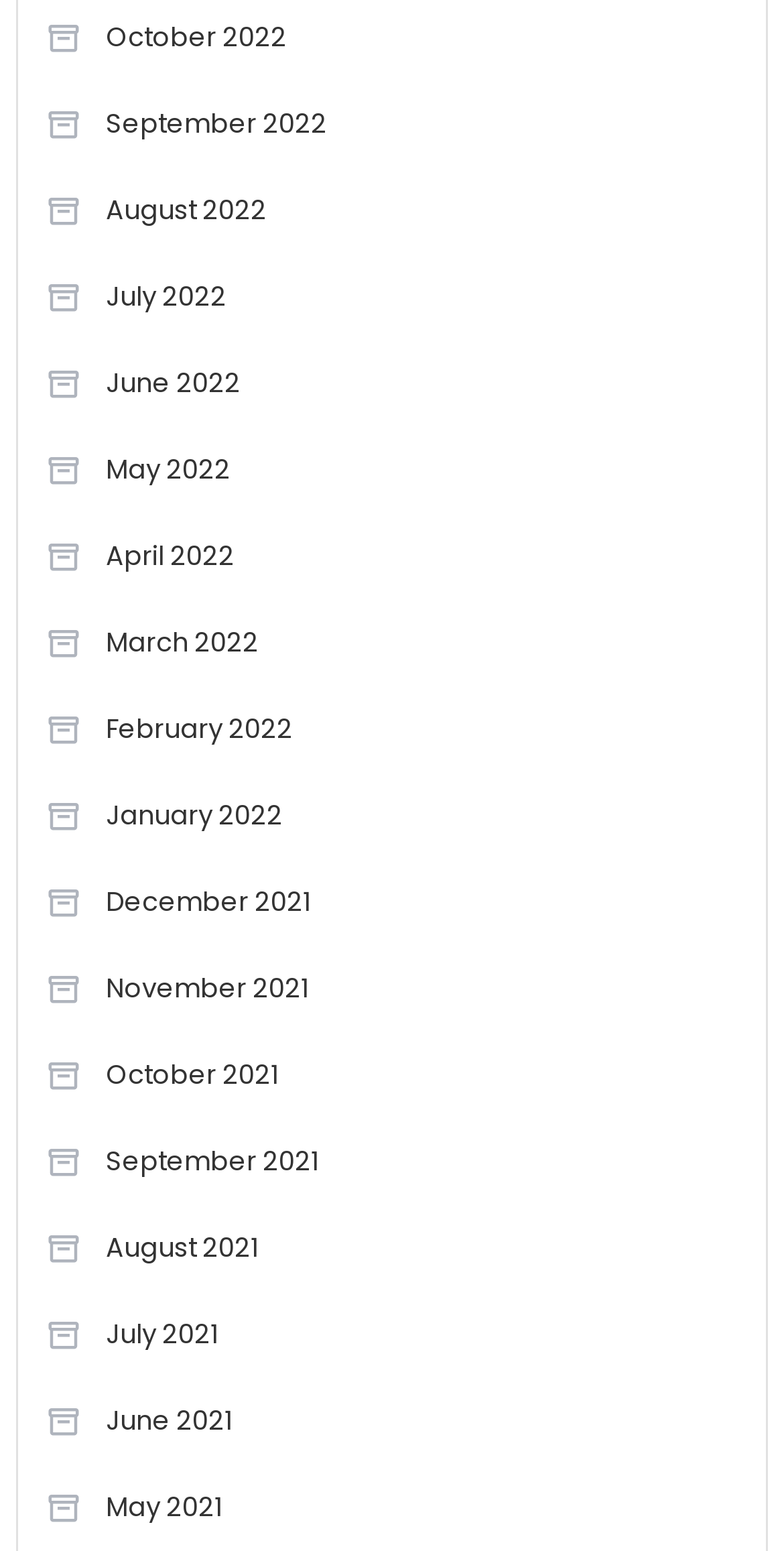Please specify the bounding box coordinates of the area that should be clicked to accomplish the following instruction: "View June 2021". The coordinates should consist of four float numbers between 0 and 1, i.e., [left, top, right, bottom].

[0.058, 0.896, 0.297, 0.938]